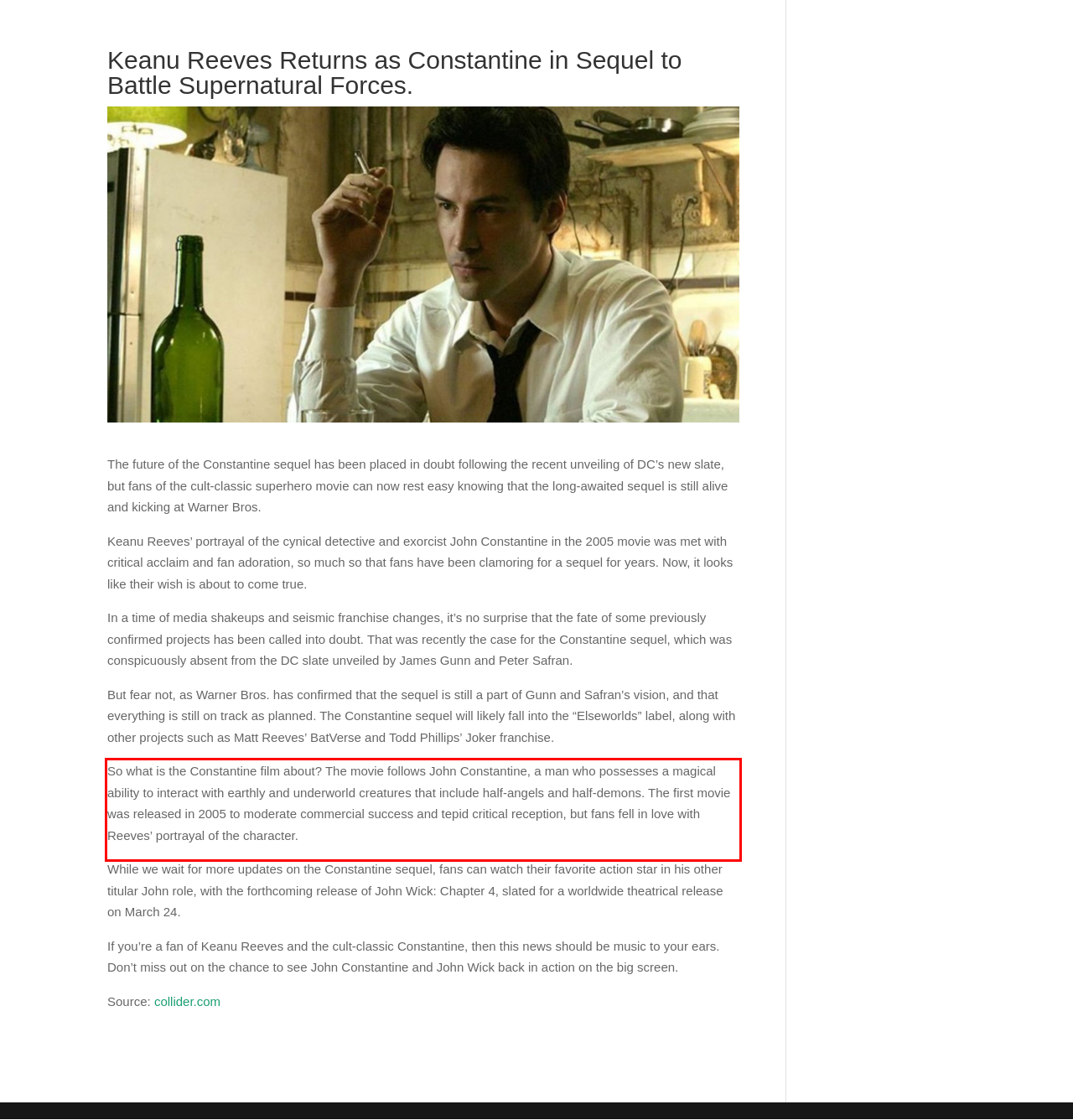The screenshot provided shows a webpage with a red bounding box. Apply OCR to the text within this red bounding box and provide the extracted content.

So what is the Constantine film about? The movie follows John Constantine, a man who possesses a magical ability to interact with earthly and underworld creatures that include half-angels and half-demons. The first movie was released in 2005 to moderate commercial success and tepid critical reception, but fans fell in love with Reeves’ portrayal of the character.